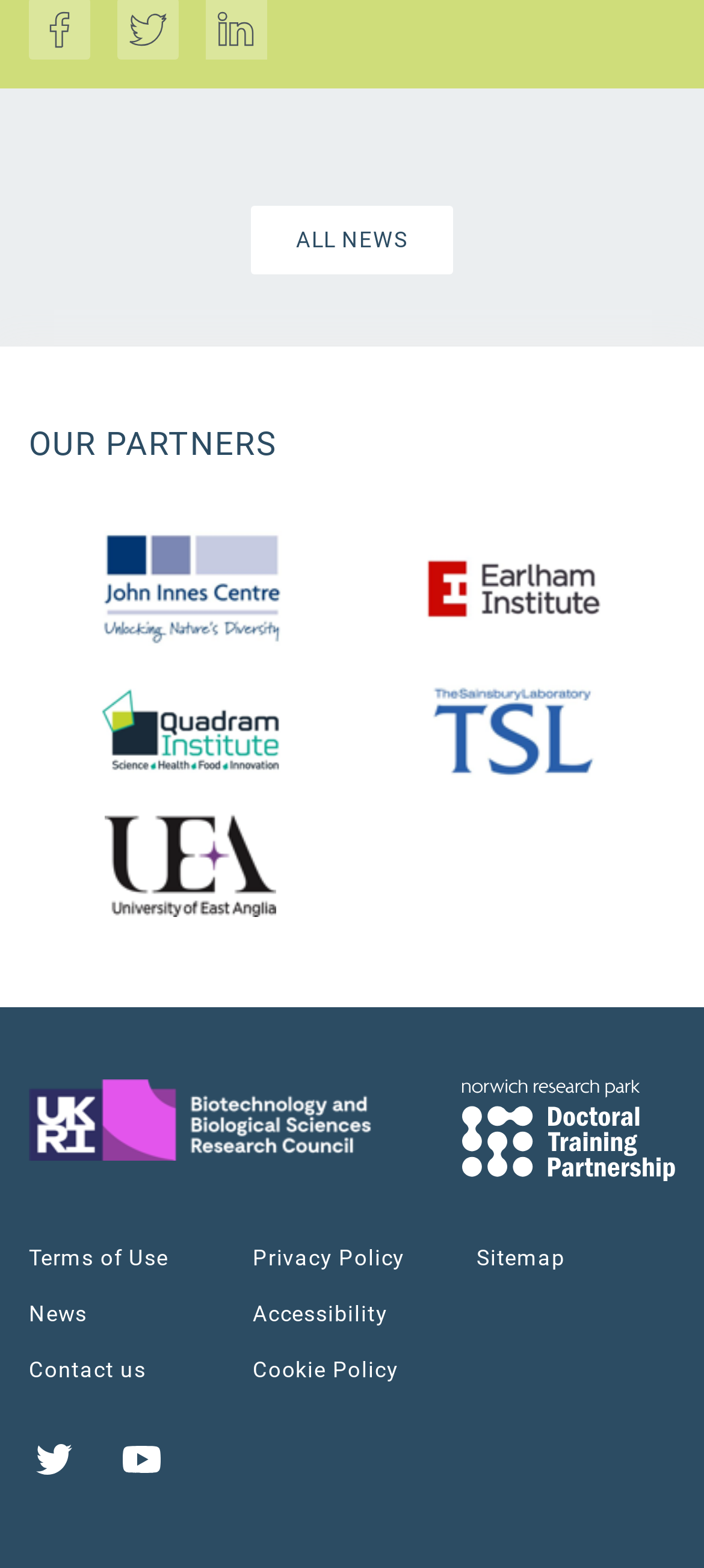Bounding box coordinates are given in the format (top-left x, top-left y, bottom-right x, bottom-right y). All values should be floating point numbers between 0 and 1. Provide the bounding box coordinate for the UI element described as: All news

[0.357, 0.131, 0.643, 0.175]